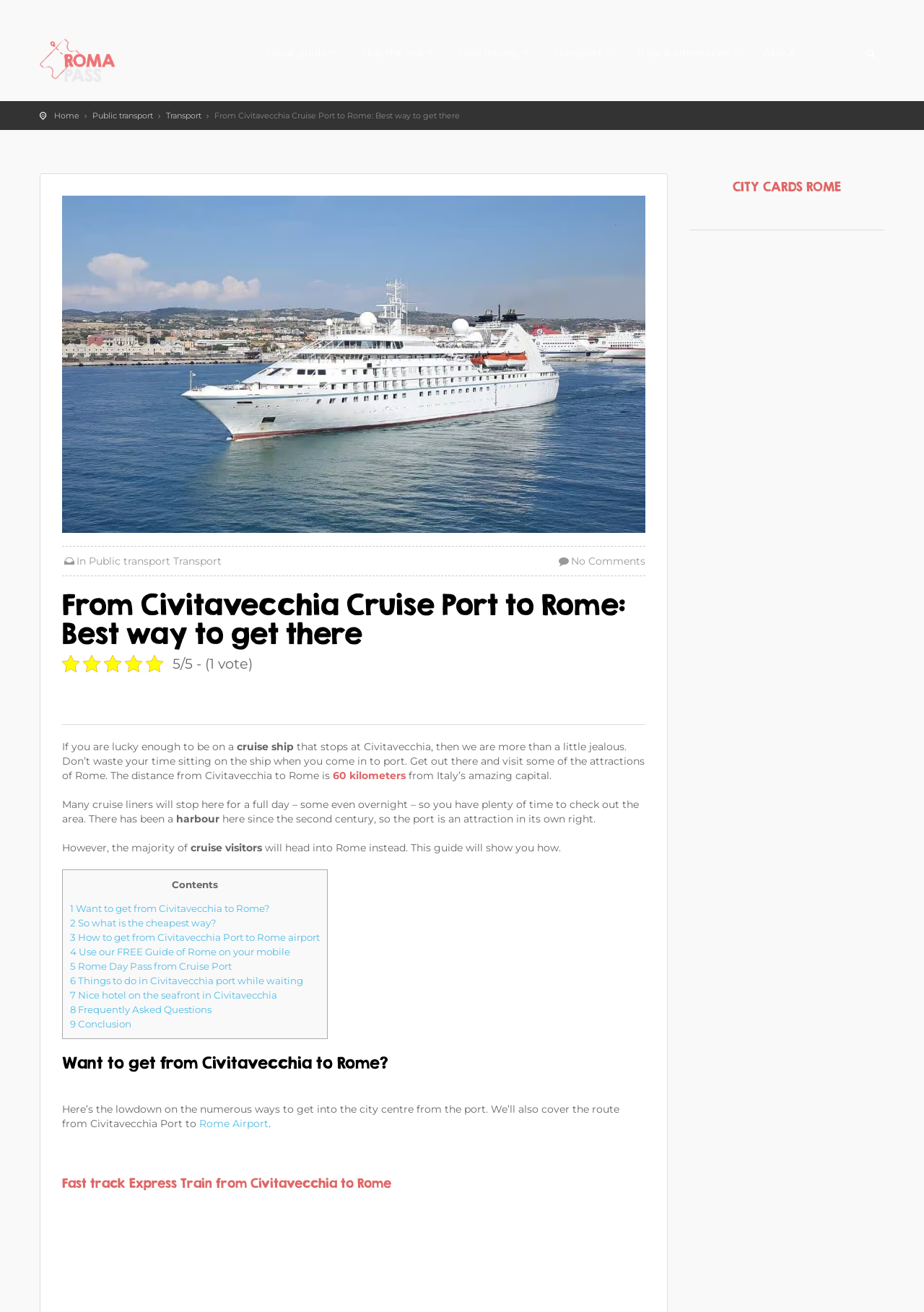Identify the bounding box coordinates of the clickable section necessary to follow the following instruction: "View the 'City tours' image". The coordinates should be presented as four float numbers from 0 to 1, i.e., [left, top, right, bottom].

[0.043, 0.029, 0.125, 0.065]